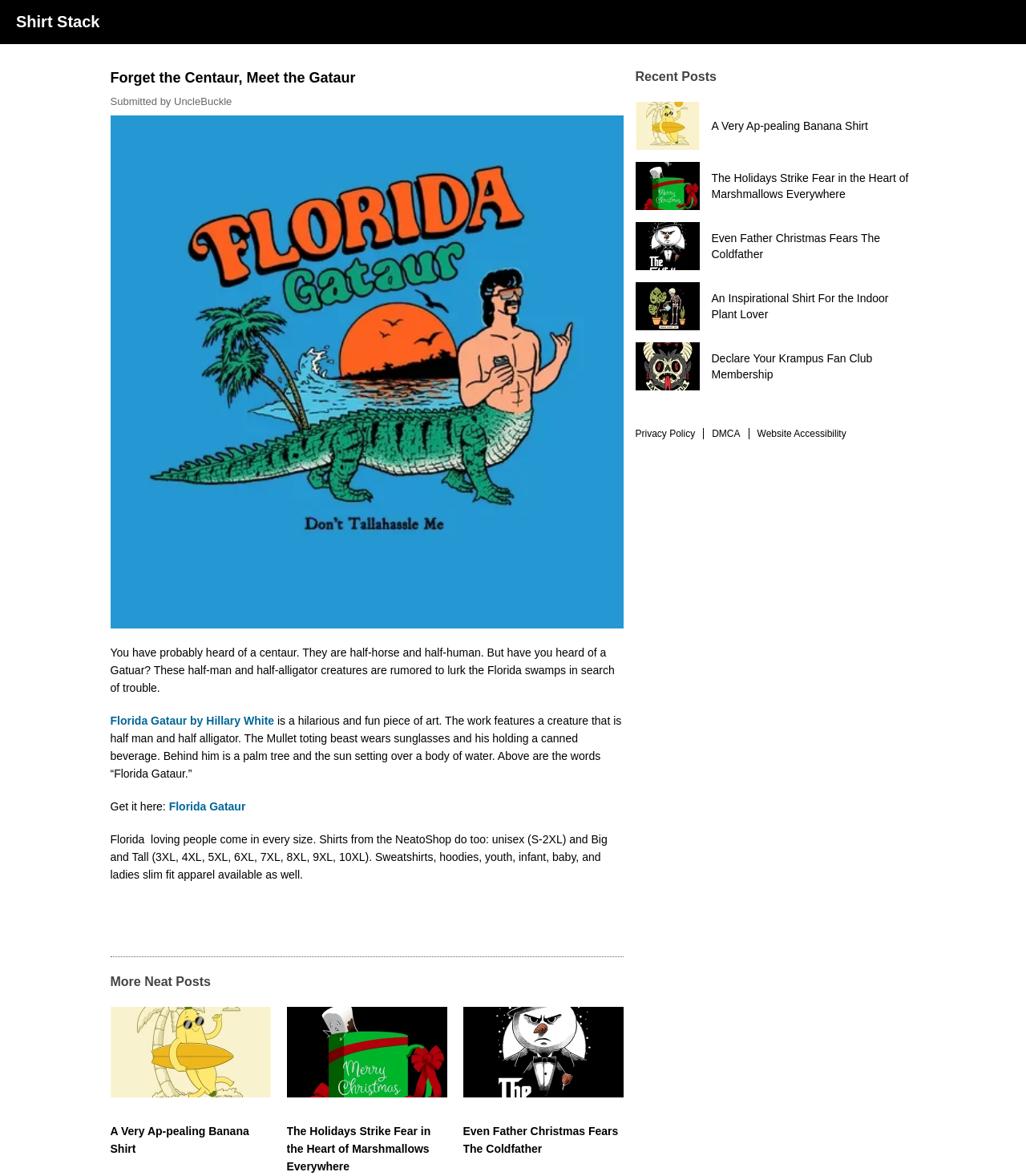Provide the bounding box coordinates of the HTML element this sentence describes: "In the Backlog". The bounding box coordinates consist of four float numbers between 0 and 1, i.e., [left, top, right, bottom].

None